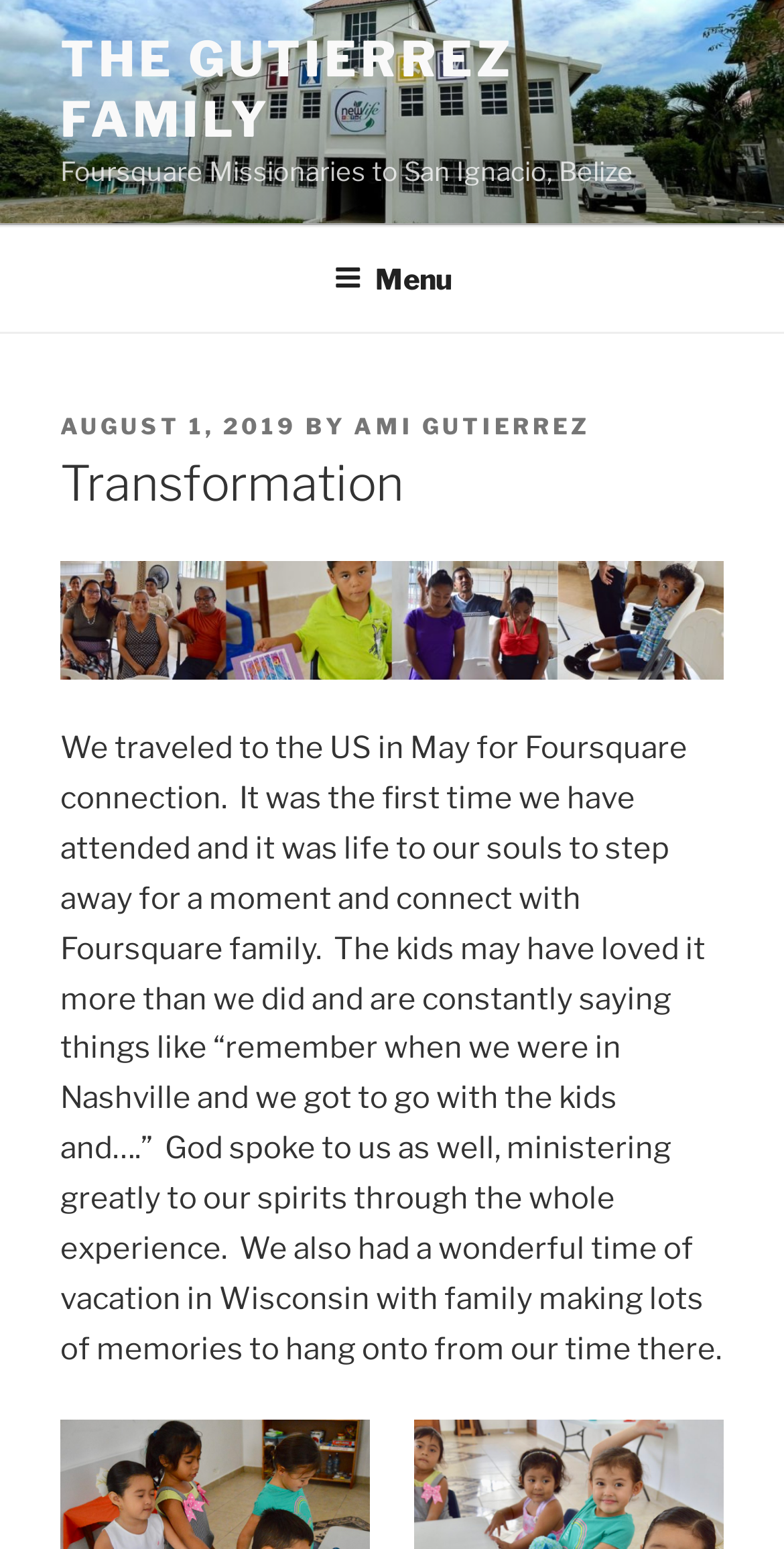Provide a thorough and detailed response to the question by examining the image: 
Who wrote the post?

The link 'AMI GUTIERREZ' is present on the webpage, which is preceded by the static text 'BY'. This suggests that AMI GUTIERREZ is the author of the post.